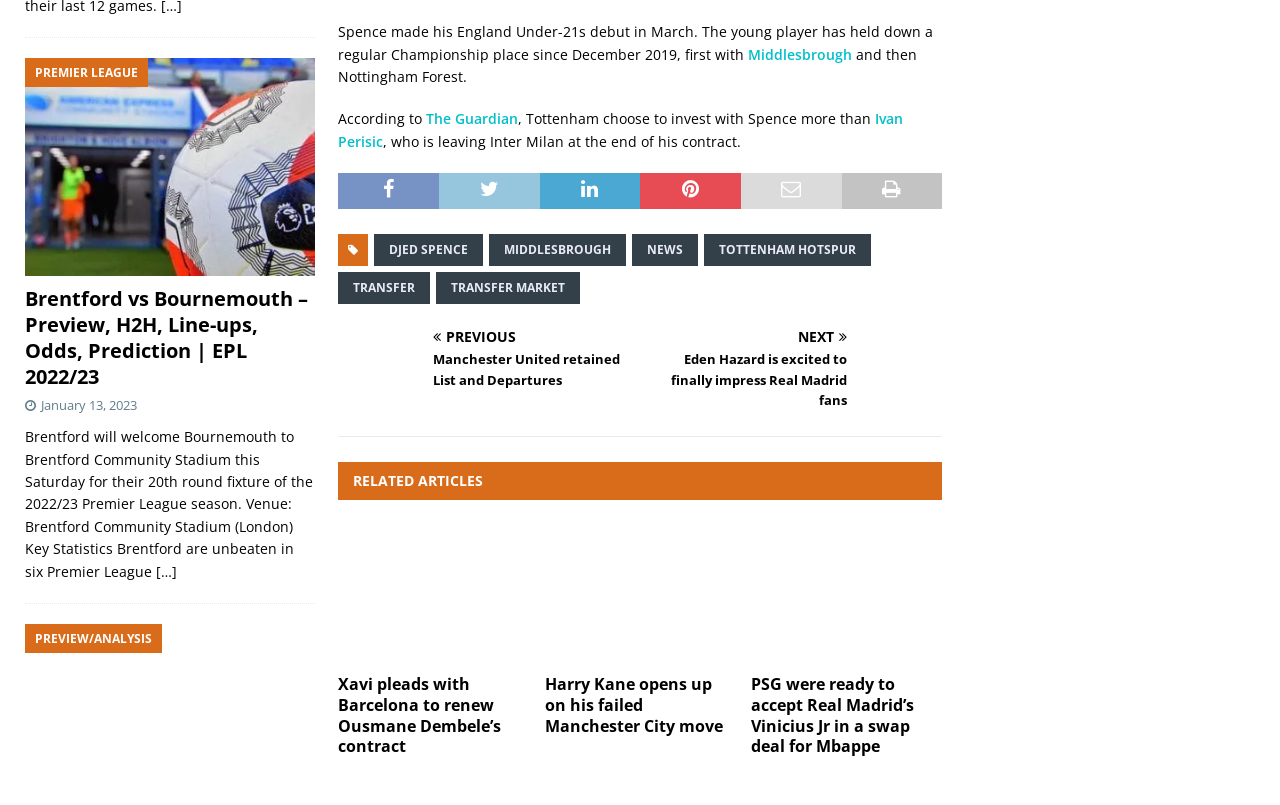Determine the bounding box coordinates of the element's region needed to click to follow the instruction: "Read the news about Harry Kane of Tottenham Hotspur". Provide these coordinates as four float numbers between 0 and 1, formatted as [left, top, right, bottom].

[0.426, 0.646, 0.575, 0.825]